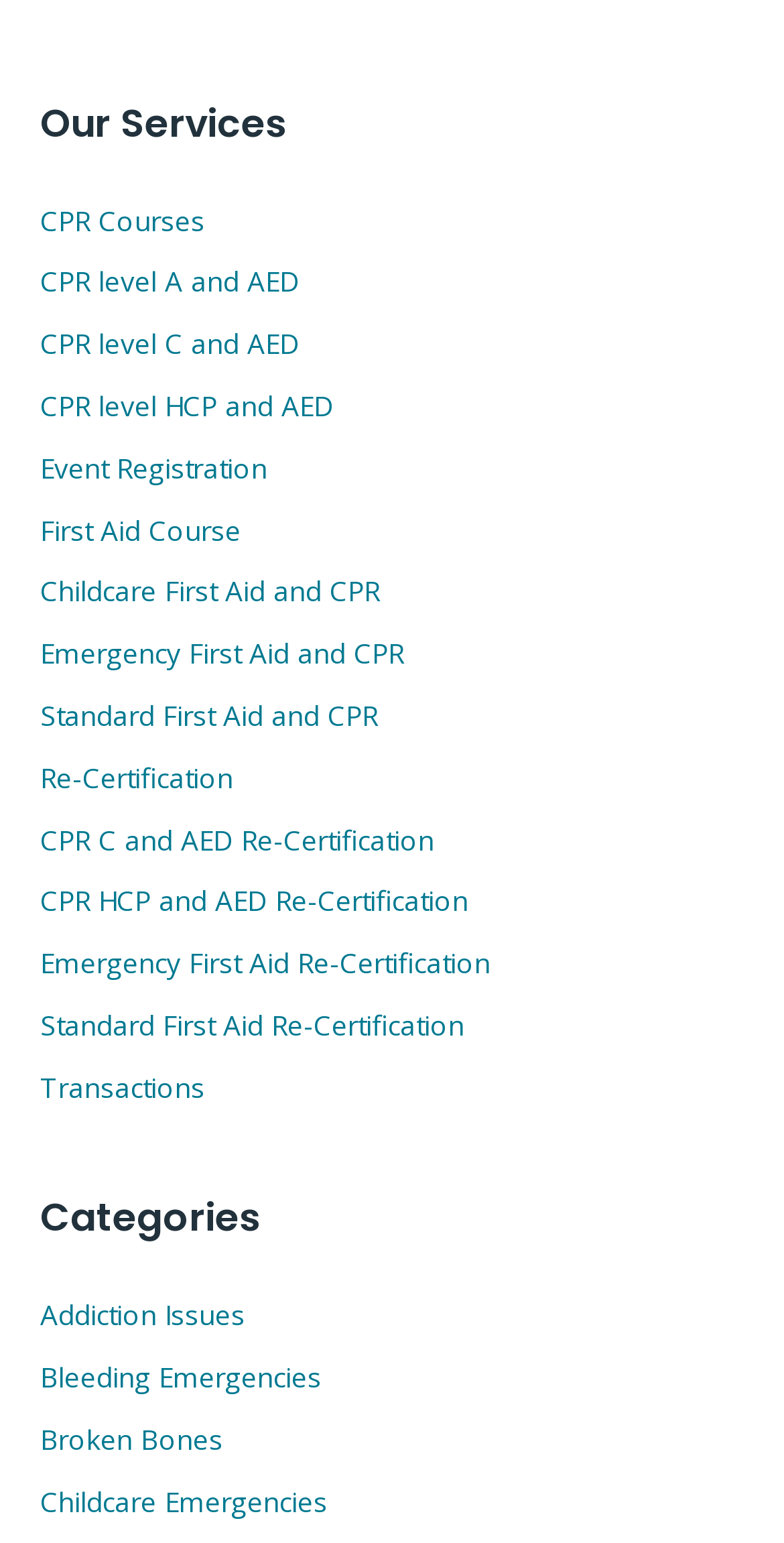Highlight the bounding box coordinates of the element you need to click to perform the following instruction: "Explore Addiction Issues."

[0.051, 0.84, 0.313, 0.864]